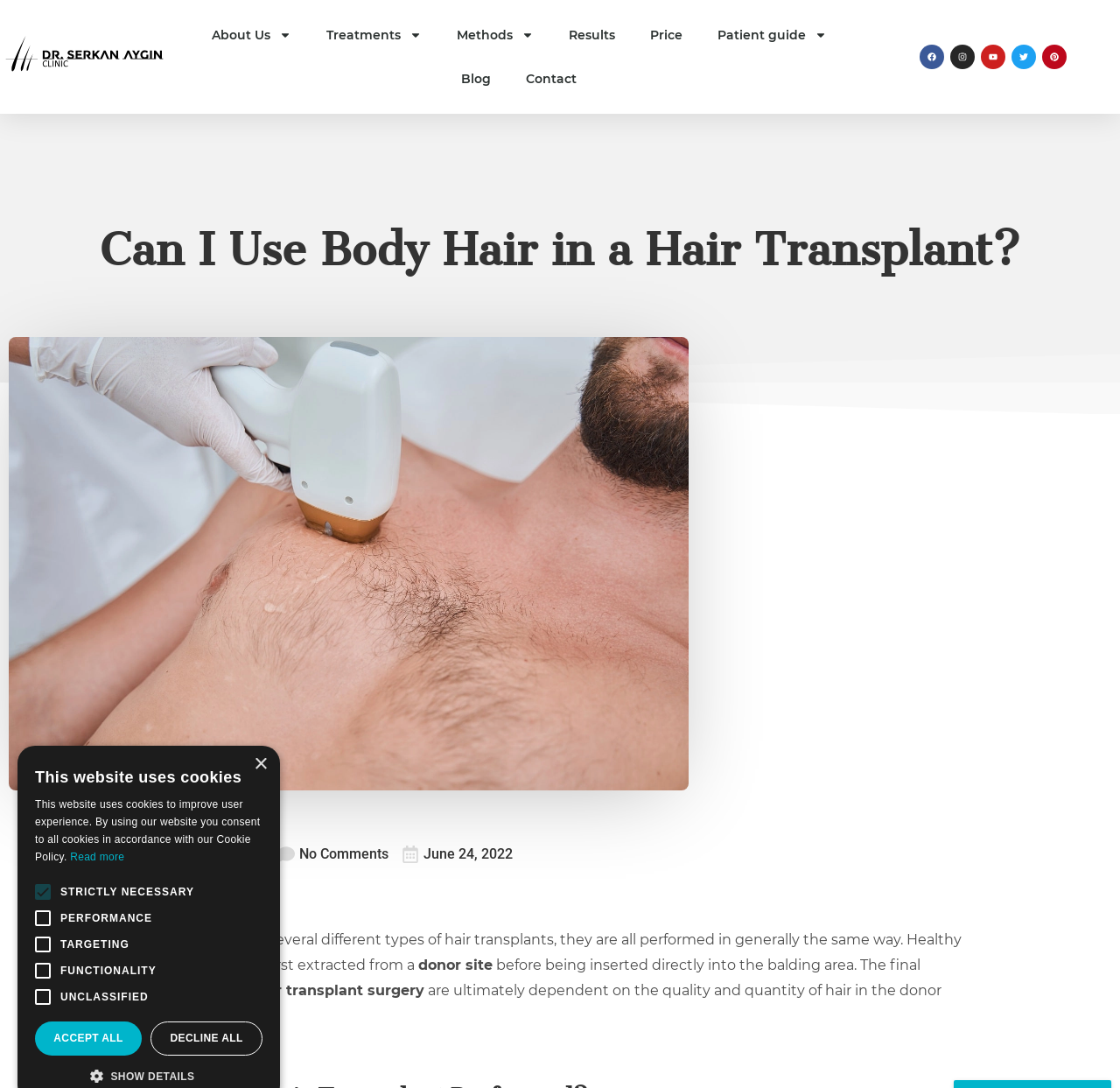Indicate the bounding box coordinates of the element that needs to be clicked to satisfy the following instruction: "Click the Facebook link". The coordinates should be four float numbers between 0 and 1, i.e., [left, top, right, bottom].

[0.821, 0.041, 0.843, 0.064]